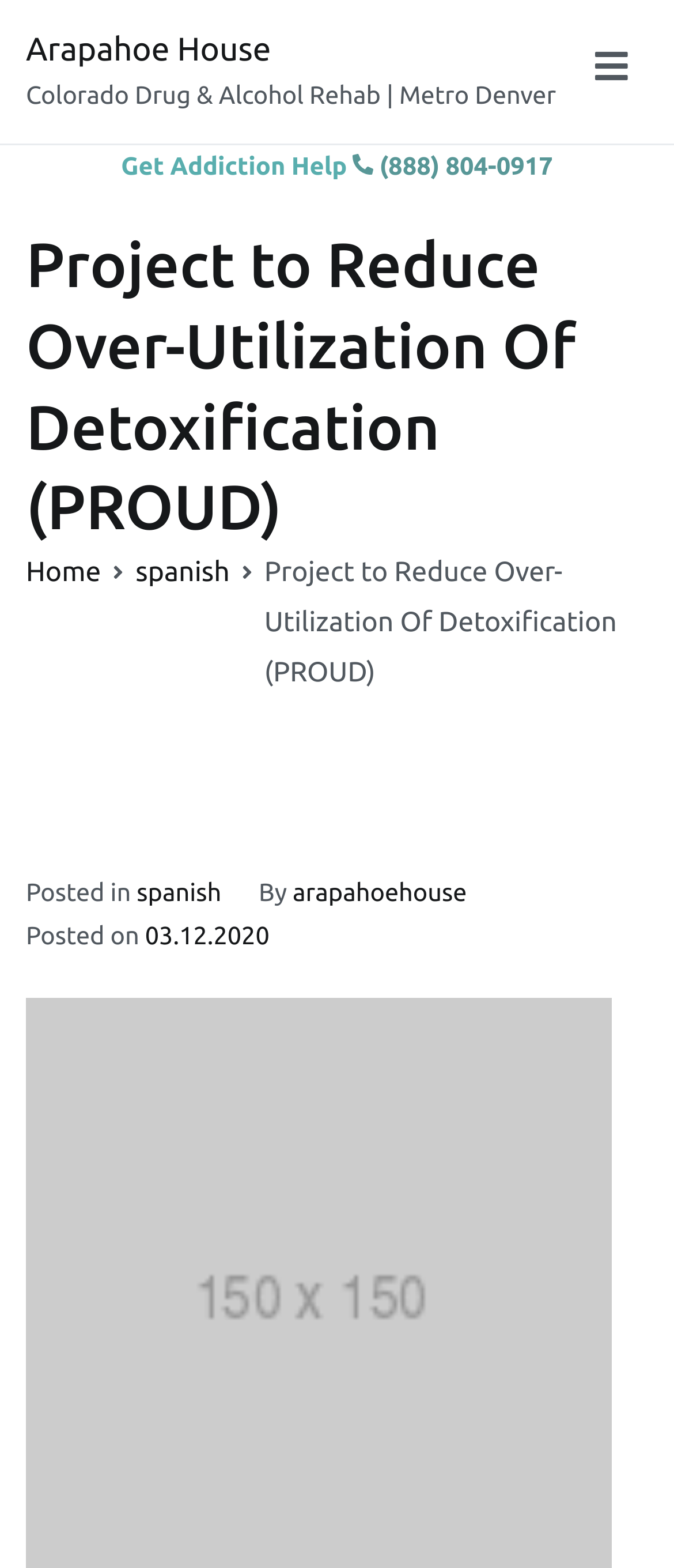Identify the primary heading of the webpage and provide its text.

Project to Reduce Over-Utilization Of Detoxification (PROUD)